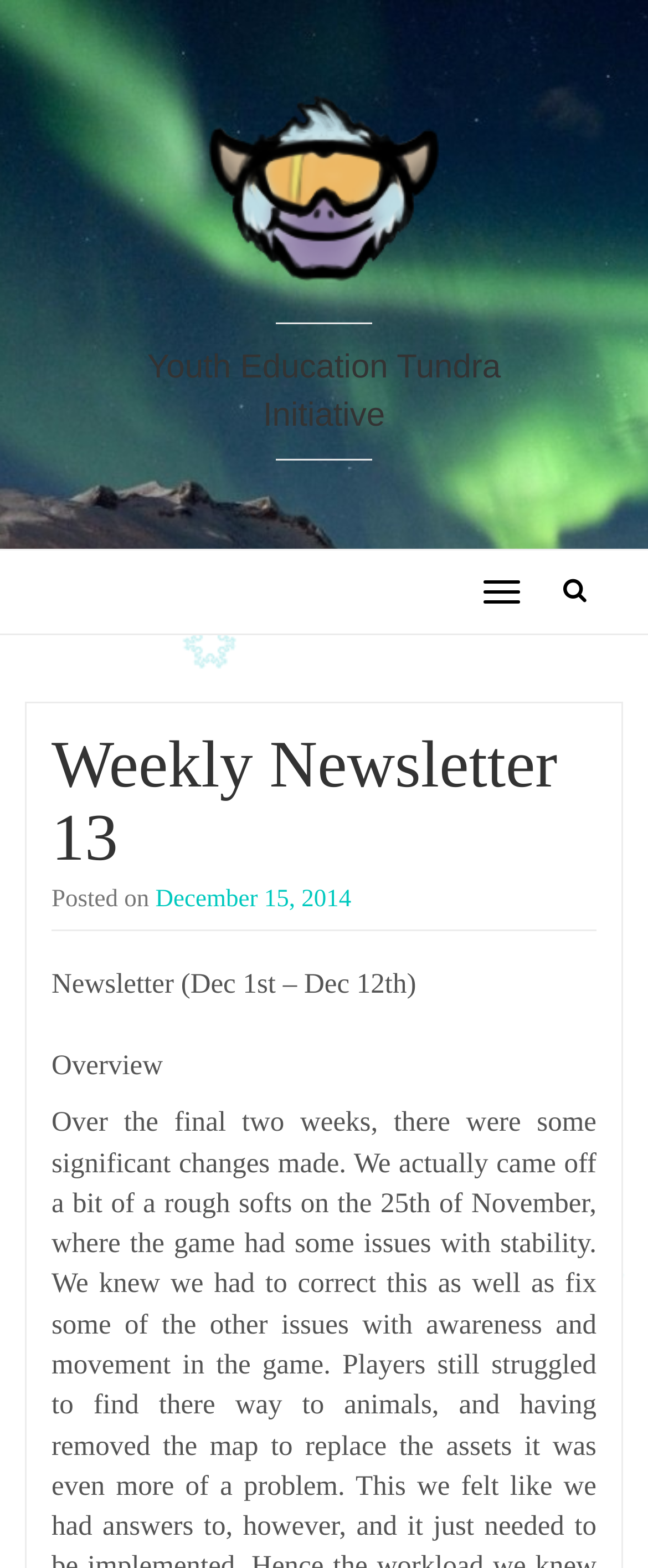Respond with a single word or phrase:
What is the date of the newsletter?

December 15, 2014